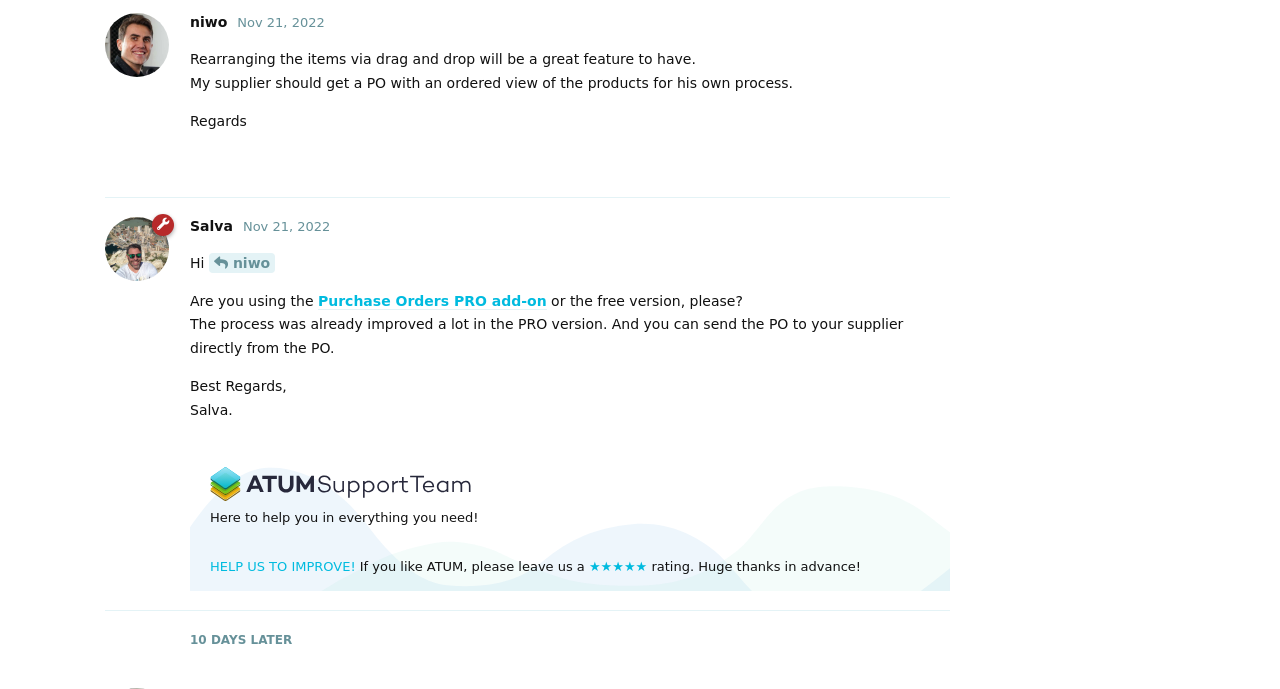Determine the bounding box for the UI element as described: "Dec 2, 2022". The coordinates should be represented as four float numbers between 0 and 1, formatted as [left, top, right, bottom].

[0.185, 0.0, 0.247, 0.022]